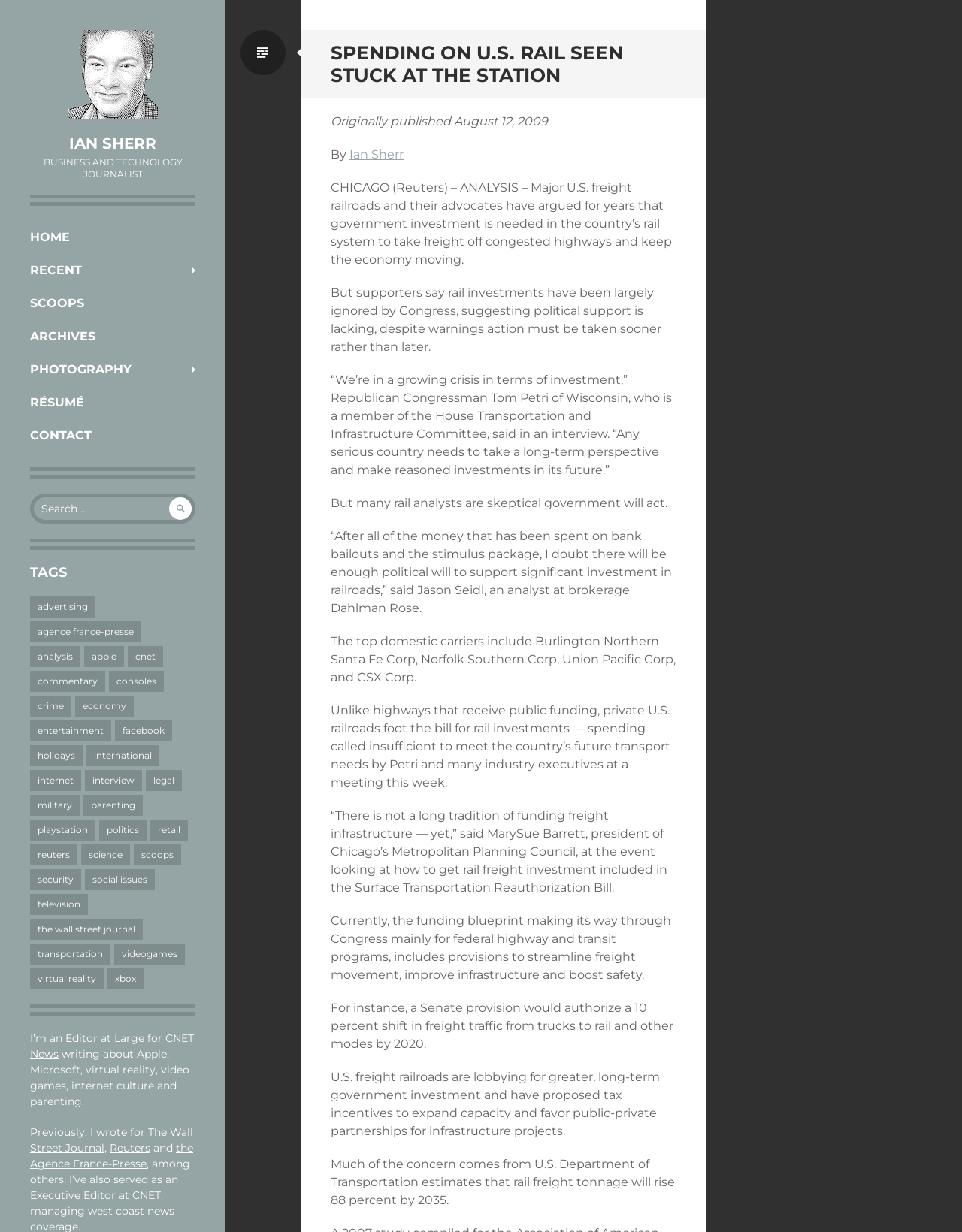Can you find the bounding box coordinates for the UI element given this description: "parent_node: IAN SHERR title="Ian Sherr""? Provide the coordinates as four float numbers between 0 and 1: [left, top, right, bottom].

[0.031, 0.024, 0.203, 0.097]